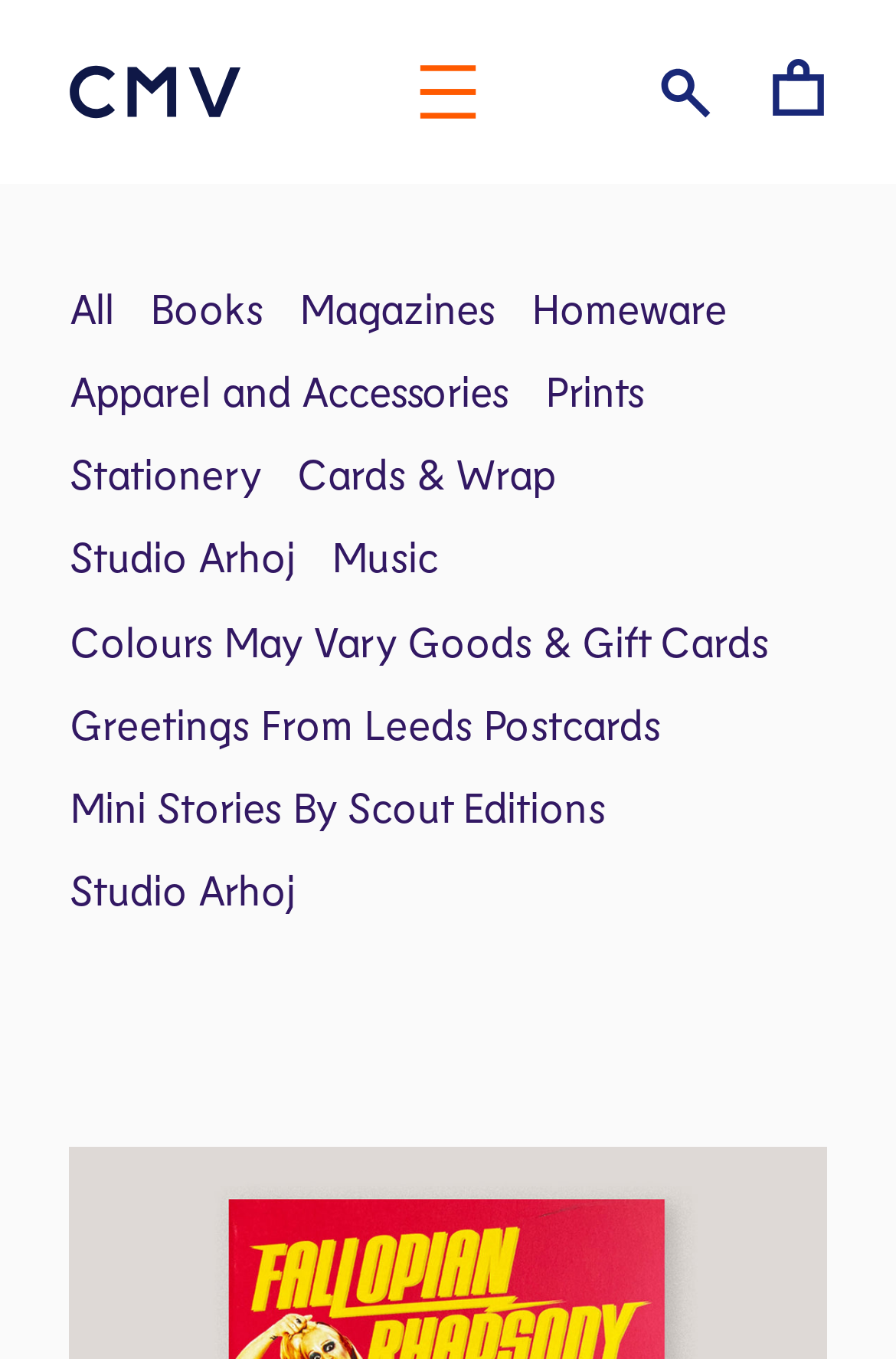Refer to the image and offer a detailed explanation in response to the question: Is there a search function on the webpage?

I found a link labeled 'Search' at the top-right corner of the webpage, which indicates that there is a search function available.